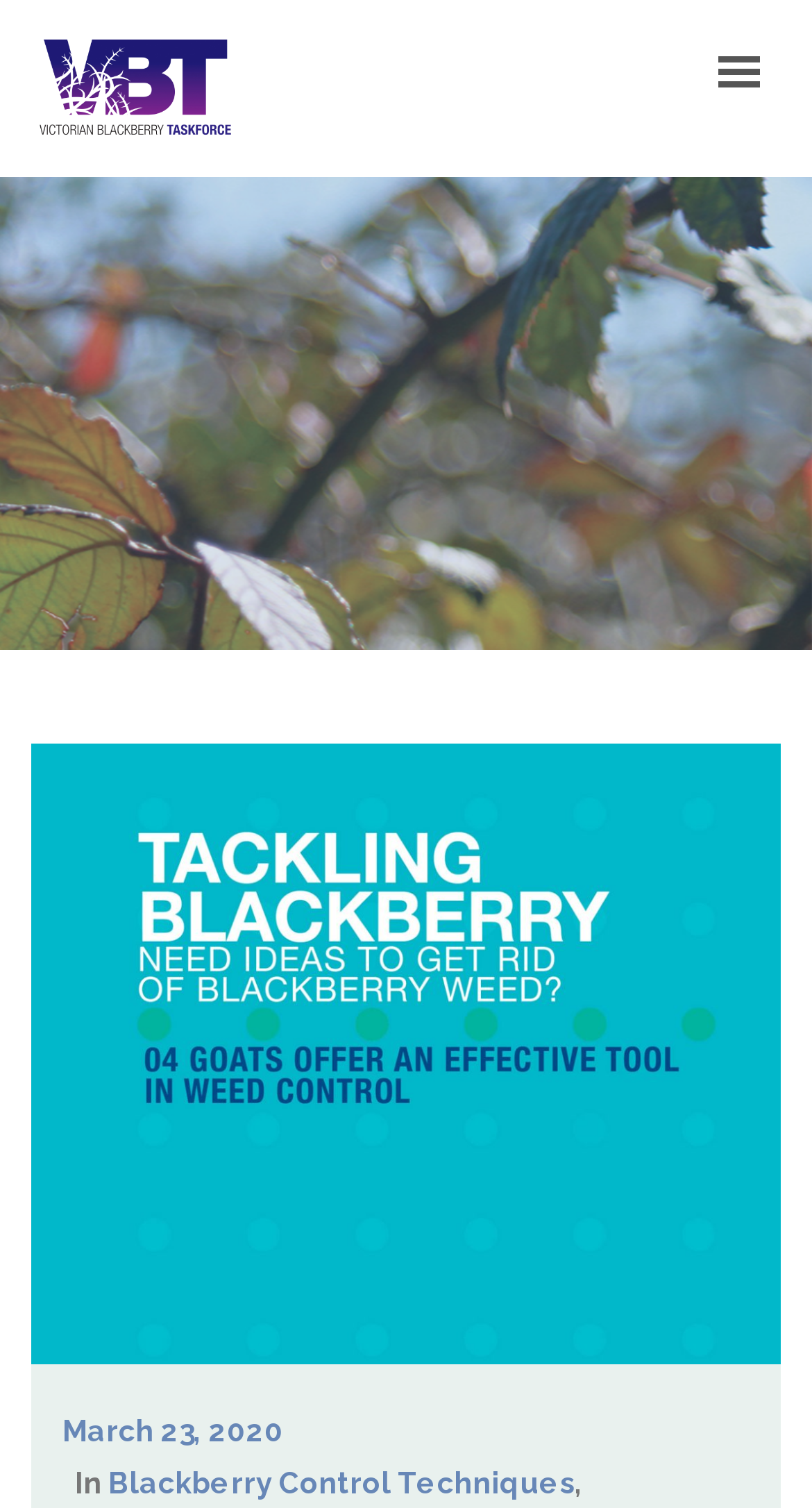How many links are there at the top of the webpage?
Refer to the image and provide a detailed answer to the question.

I counted the number of links at the top of the webpage by looking at the links with similar bounding box coordinates. There are 2 links with similar y1 and y2 coordinates, which are the two links with no text.